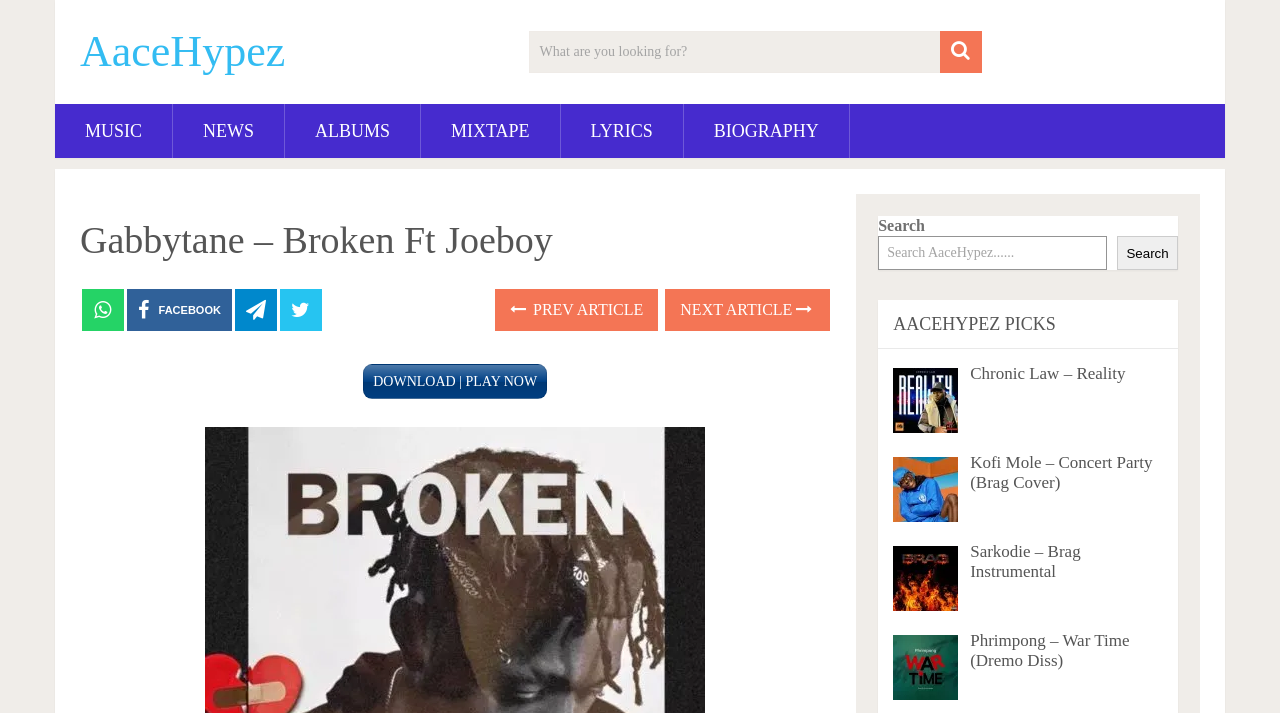Indicate the bounding box coordinates of the element that must be clicked to execute the instruction: "Search for a song". The coordinates should be given as four float numbers between 0 and 1, i.e., [left, top, right, bottom].

[0.413, 0.043, 0.767, 0.102]